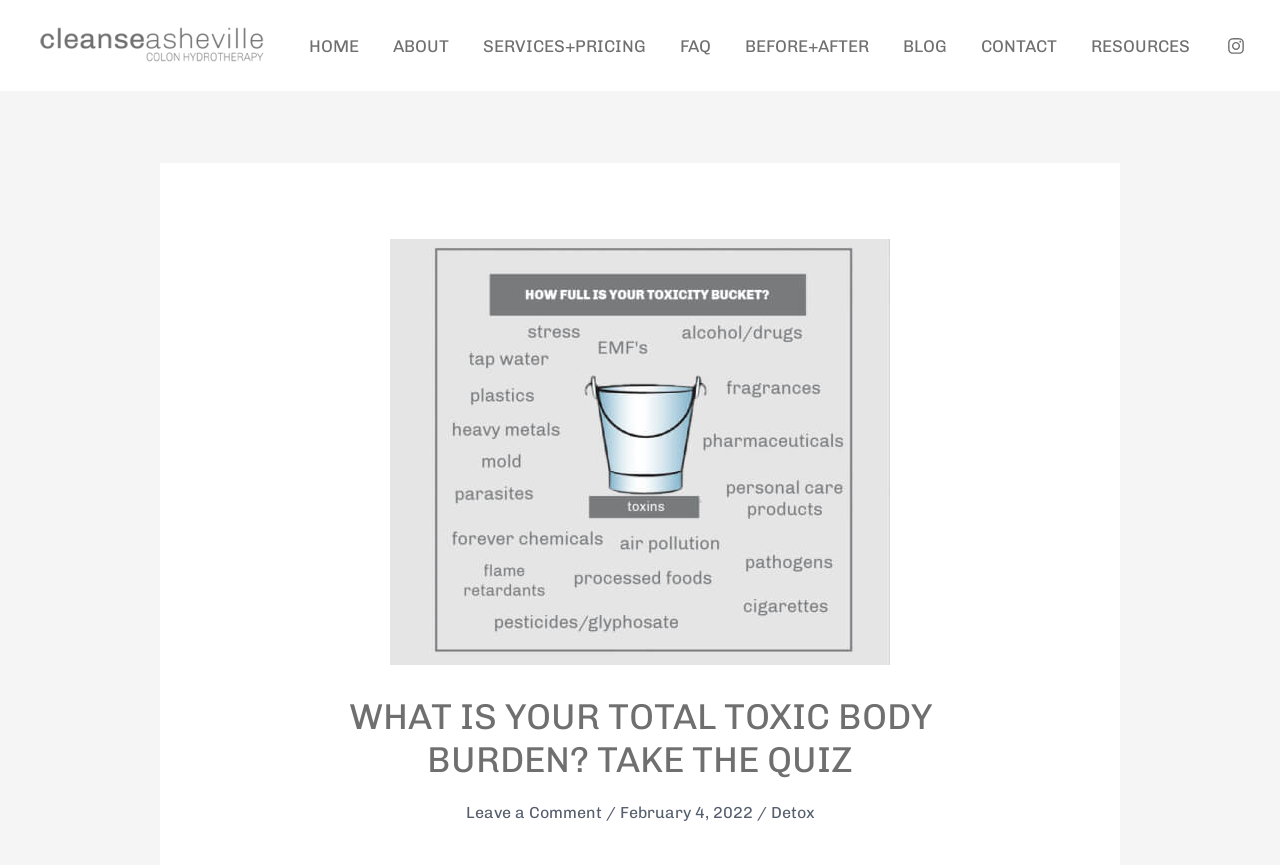Given the following UI element description: "ABOUT", find the bounding box coordinates in the webpage screenshot.

[0.294, 0.001, 0.364, 0.105]